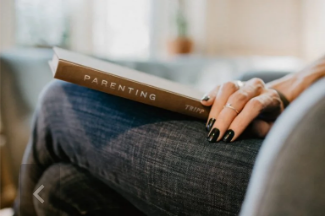Write a descriptive caption for the image, covering all notable aspects.

The image captures a cozy moment of parenting guidance, featuring a close-up of a hand holding a book titled "PARENTING." The individual, seated comfortably in a softly lit space, has a relaxed posture with their legs crossed, showcasing stylish dark jeans. The background hints at a warm, inviting atmosphere with natural light filtering through, likely highlighting a connection to home life. This scene evokes themes of support and practical knowledge for parents, aligning with the blog's mission at SuperHands.ie to provide accessible resources for busy caregivers navigating the challenges of raising children.